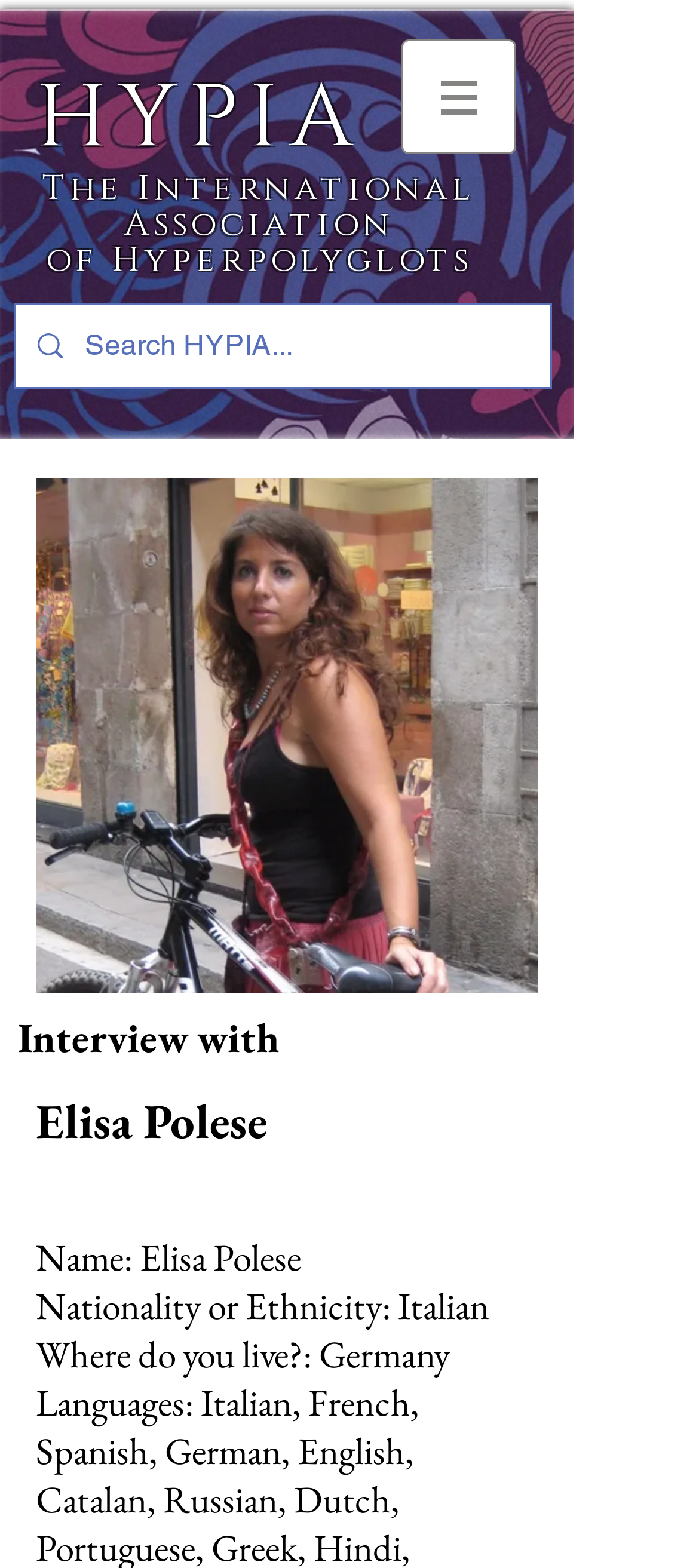What is the nationality of Elisa Polese?
Answer the question with a single word or phrase by looking at the picture.

Italian